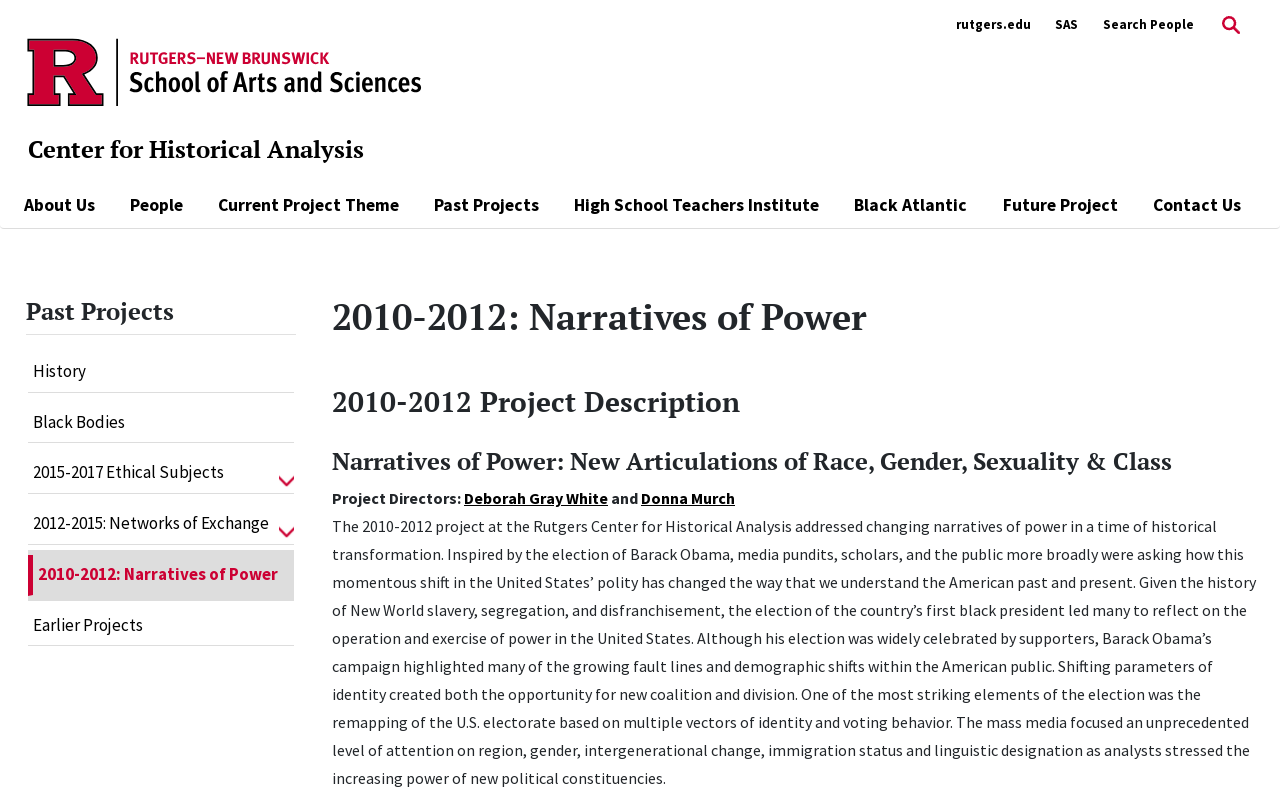Using the description "rutgers.edu", locate and provide the bounding box of the UI element.

[0.747, 0.007, 0.805, 0.053]